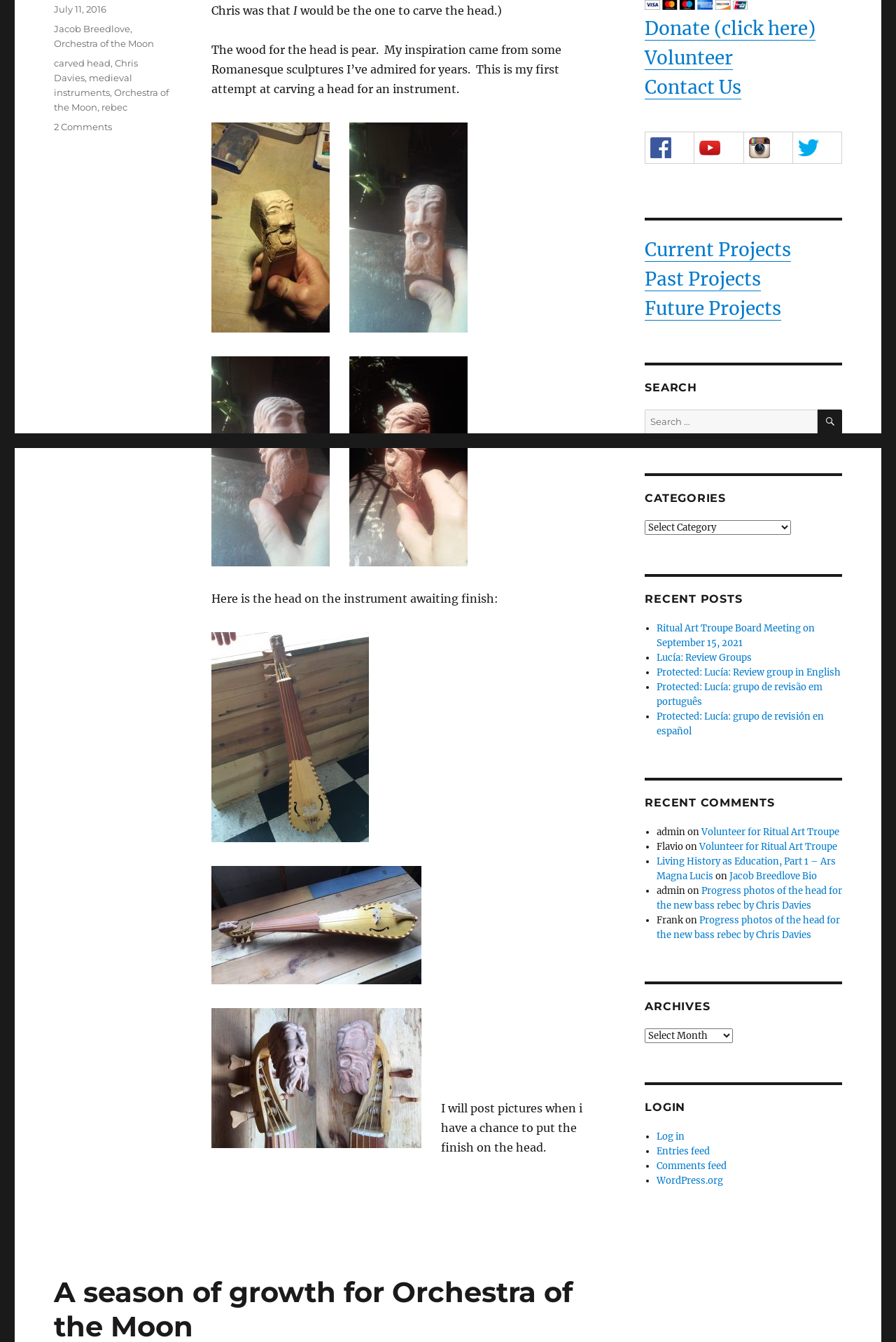Identify the coordinates of the bounding box for the element described below: "title="follow us on facebook"". Return the coordinates as four float numbers between 0 and 1: [left, top, right, bottom].

[0.726, 0.102, 0.769, 0.118]